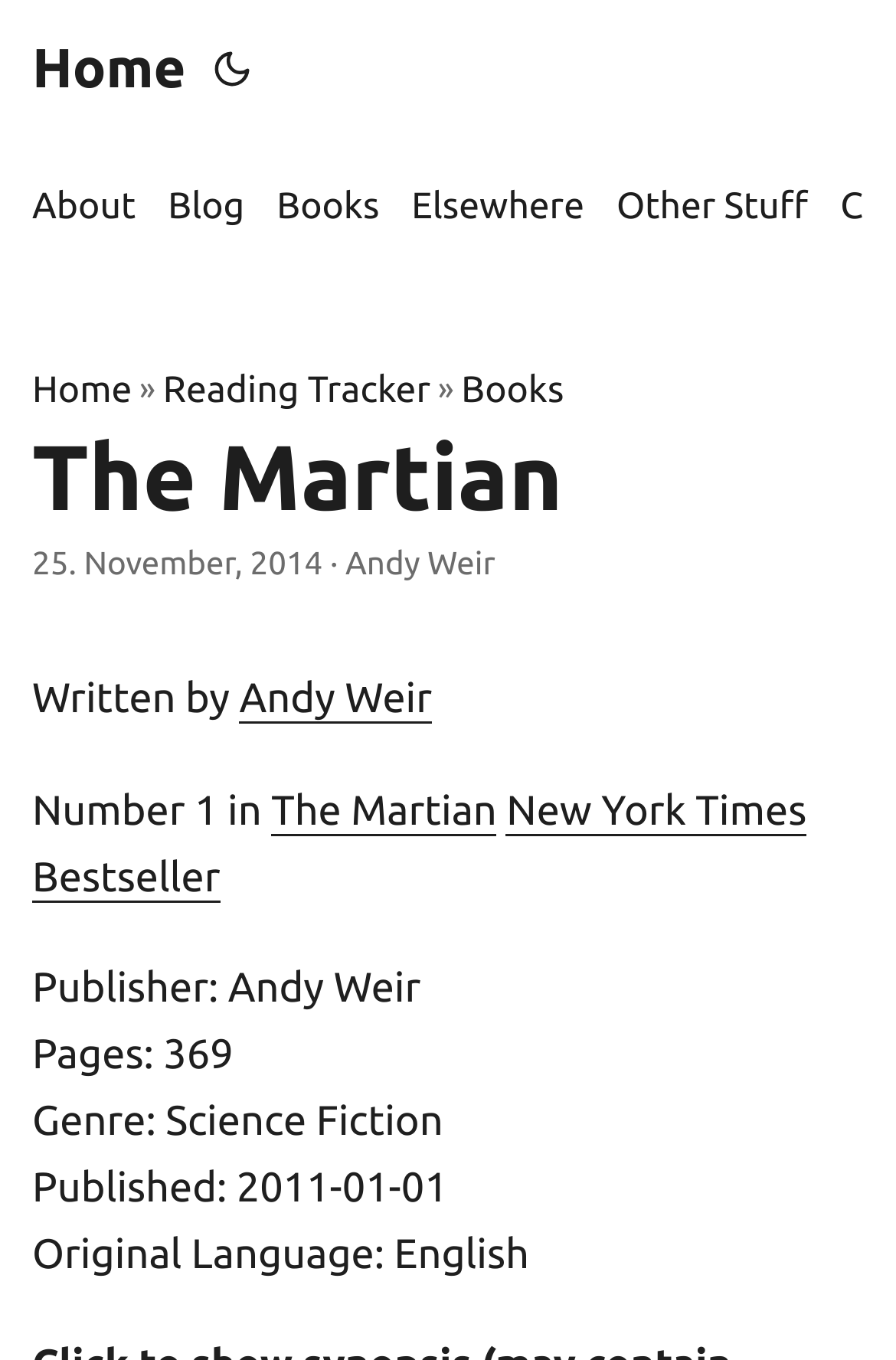What is the genre of the book?
Analyze the image and provide a thorough answer to the question.

The genre of the book can be found in the static text element, which is 'Genre: Science Fiction'. This element is located in the section that provides details about the book, indicating that it is a relevant piece of information.